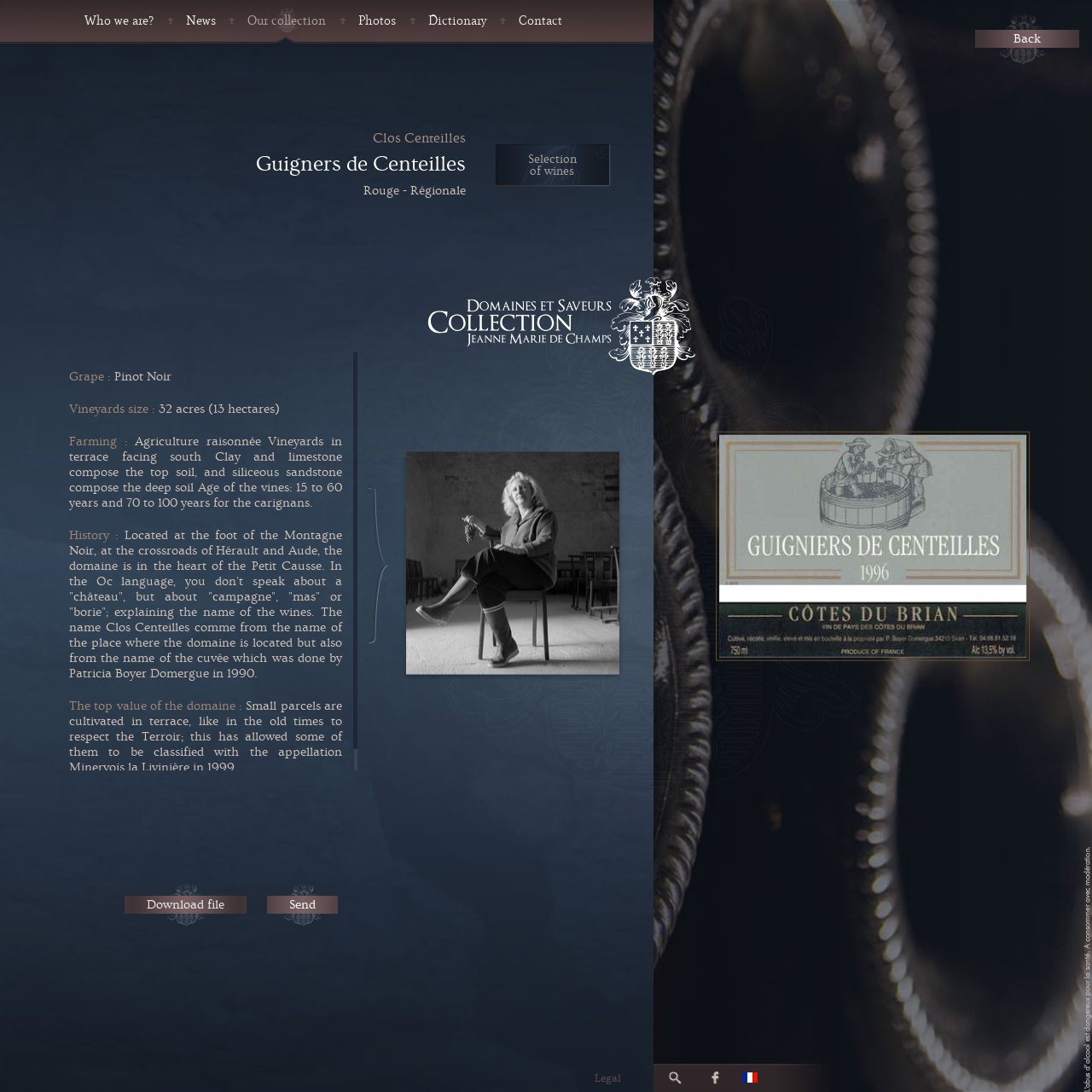Respond with a single word or short phrase to the following question: 
What is the location of the domaine?

At the foot of the Montagne Noir